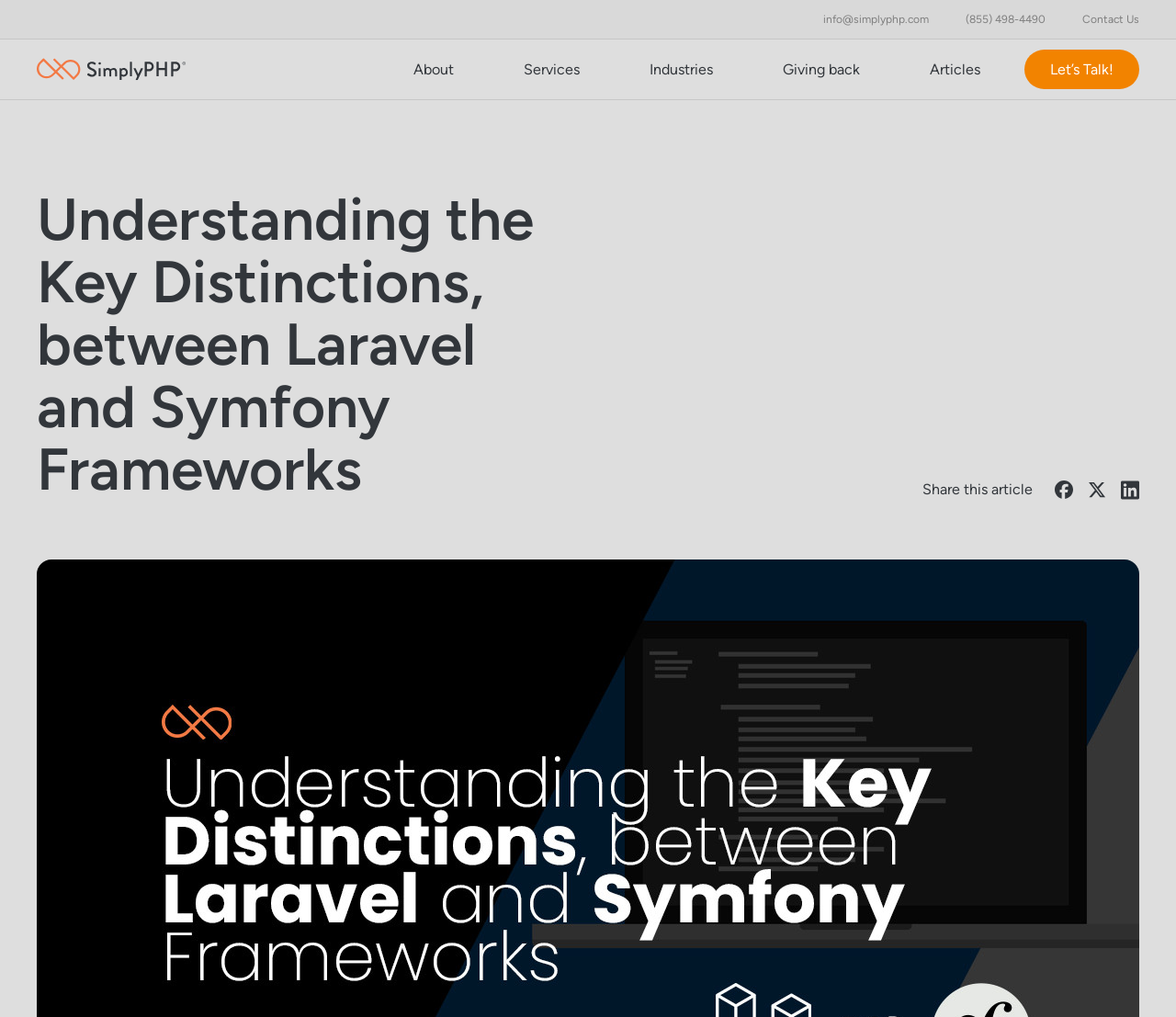Generate a thorough explanation of the webpage's elements.

The webpage is about PHP development and frameworks, specifically discussing the key distinctions between Laravel and Symfony. At the top left, there is a logo of SimplyPHP, accompanied by a navigation menu with links to various sections such as About, Services, Industries, Giving back, Articles, and Let's Talk!. 

Below the navigation menu, there is a heading that summarizes the main topic of the webpage, "Understanding the Key Distinctions, between Laravel and Symfony Frameworks". 

On the top right, there are three links: "info@simplyphp.com", "(855) 498-4490", and "Contact Us", which provide contact information for SimplyPHP. 

The main content of the webpage is not explicitly described in the accessibility tree, but based on the meta description, it likely discusses the benefits and differences of using Laravel and Symfony frameworks for PHP development. 

At the bottom of the webpage, there are three social media links with corresponding images, allowing users to share the article. Above these links, there is a text "Share this article".